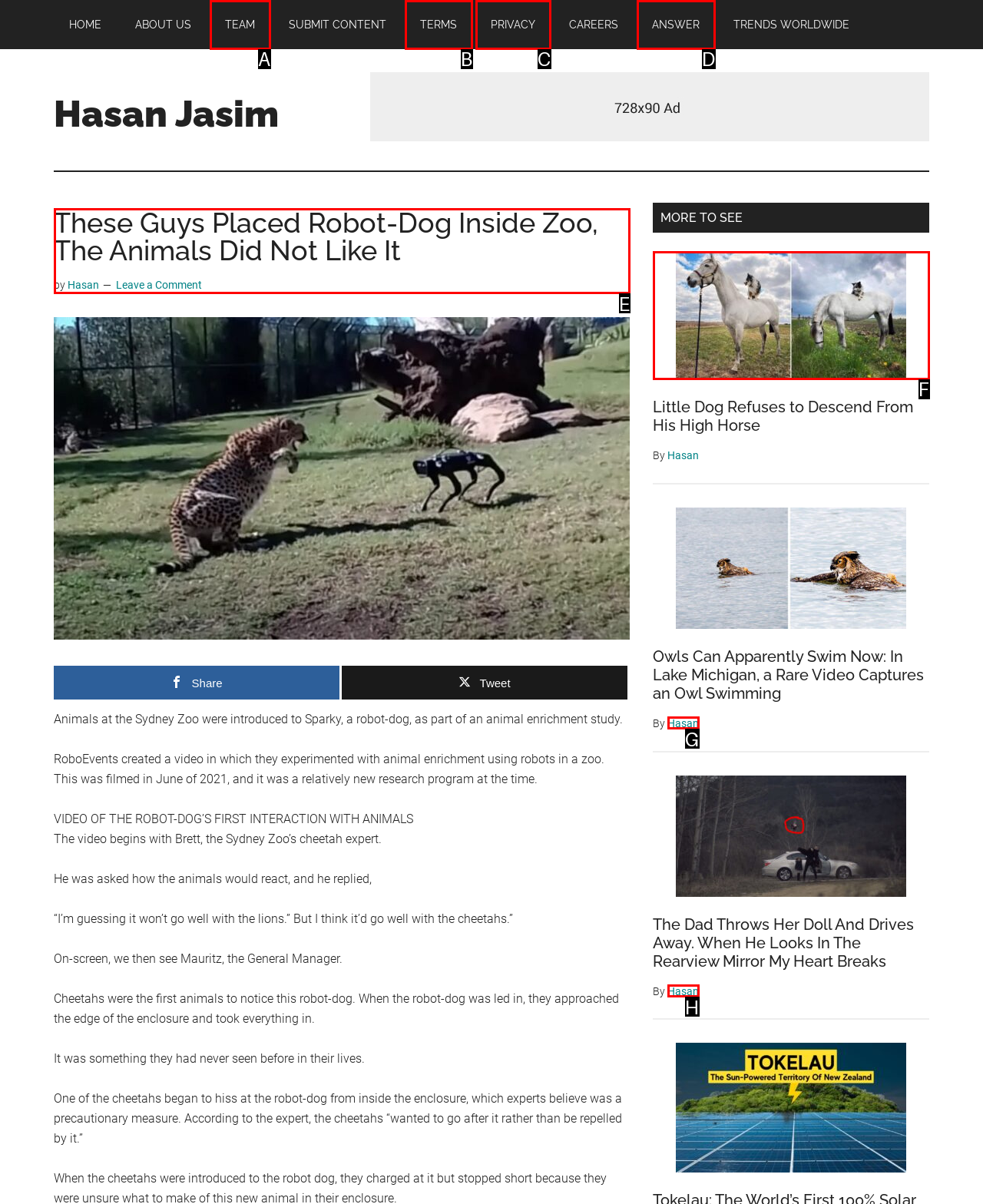Based on the task: Read the article 'These Guys Placed Robot-Dog Inside Zoo, The Animals Did Not Like It', which UI element should be clicked? Answer with the letter that corresponds to the correct option from the choices given.

E